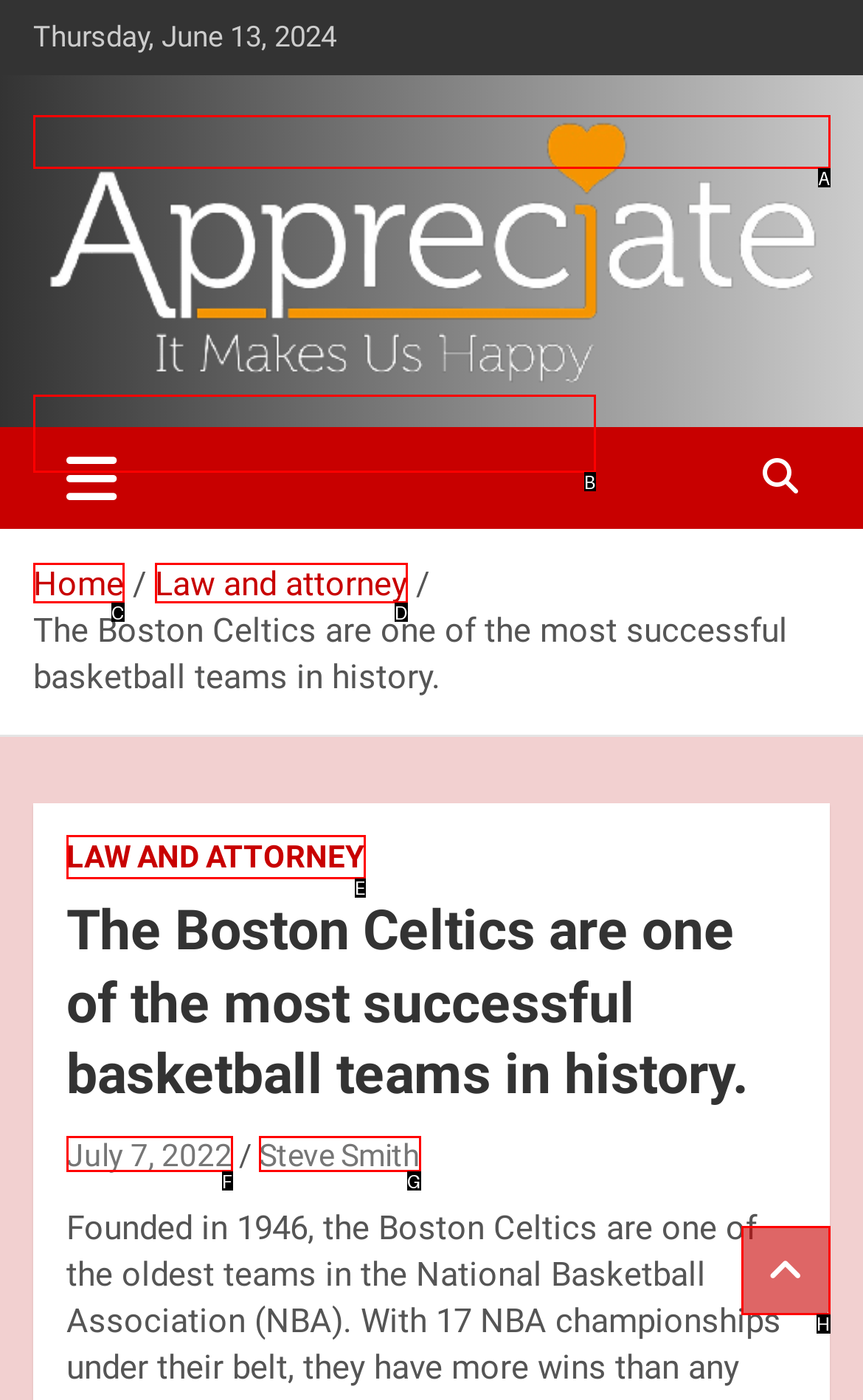Determine the UI element that matches the description: Make & Appreciate
Answer with the letter from the given choices.

B